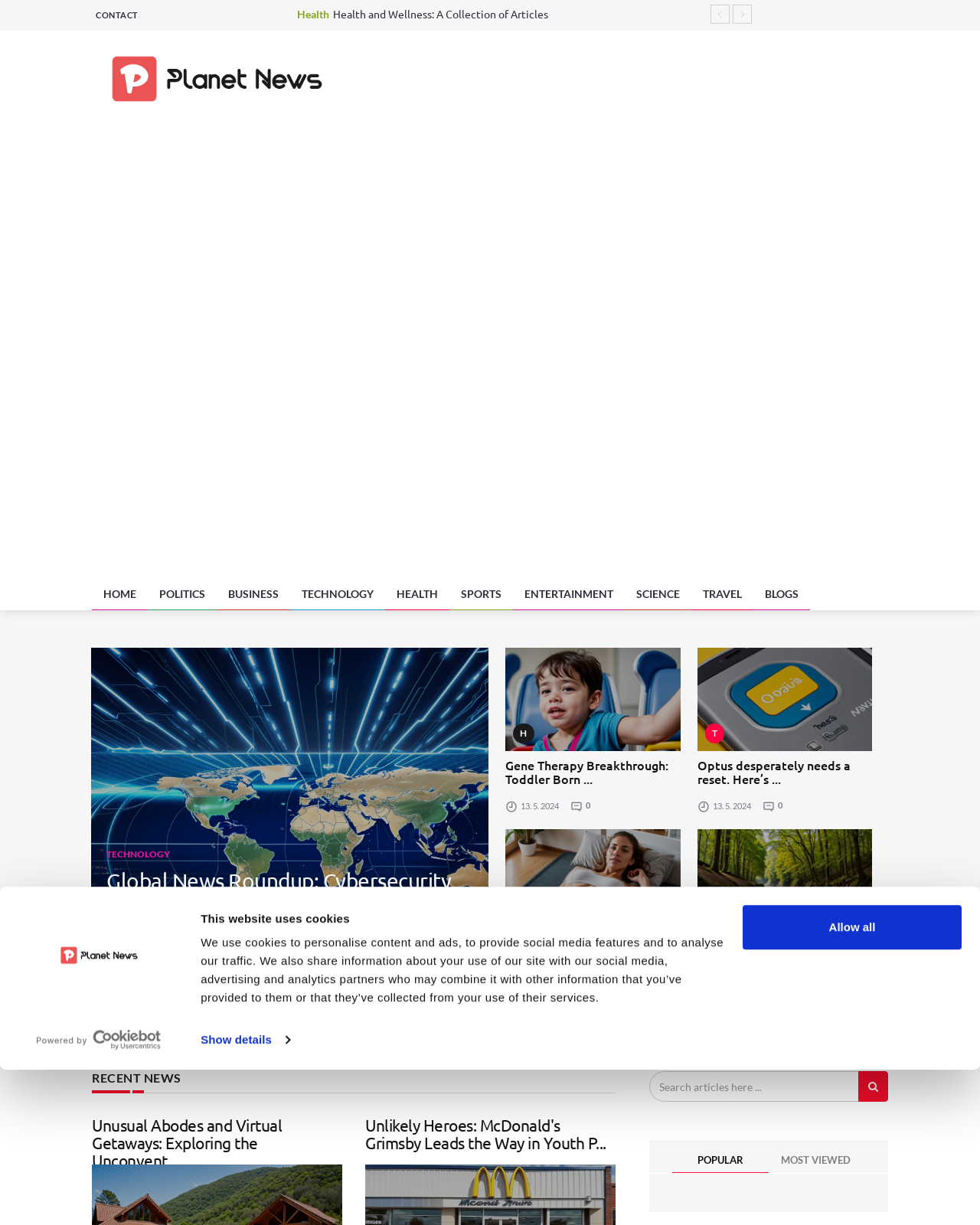What is the topic of the article 'Uncovering the Secrets of Germany's Rivers and Forests'?
Answer the question in as much detail as possible.

The article 'Uncovering the Secrets of Germany's Rivers and Forests' is categorized under the 'Environment' section, as indicated by the StaticText element 'Environment' located above the article link.